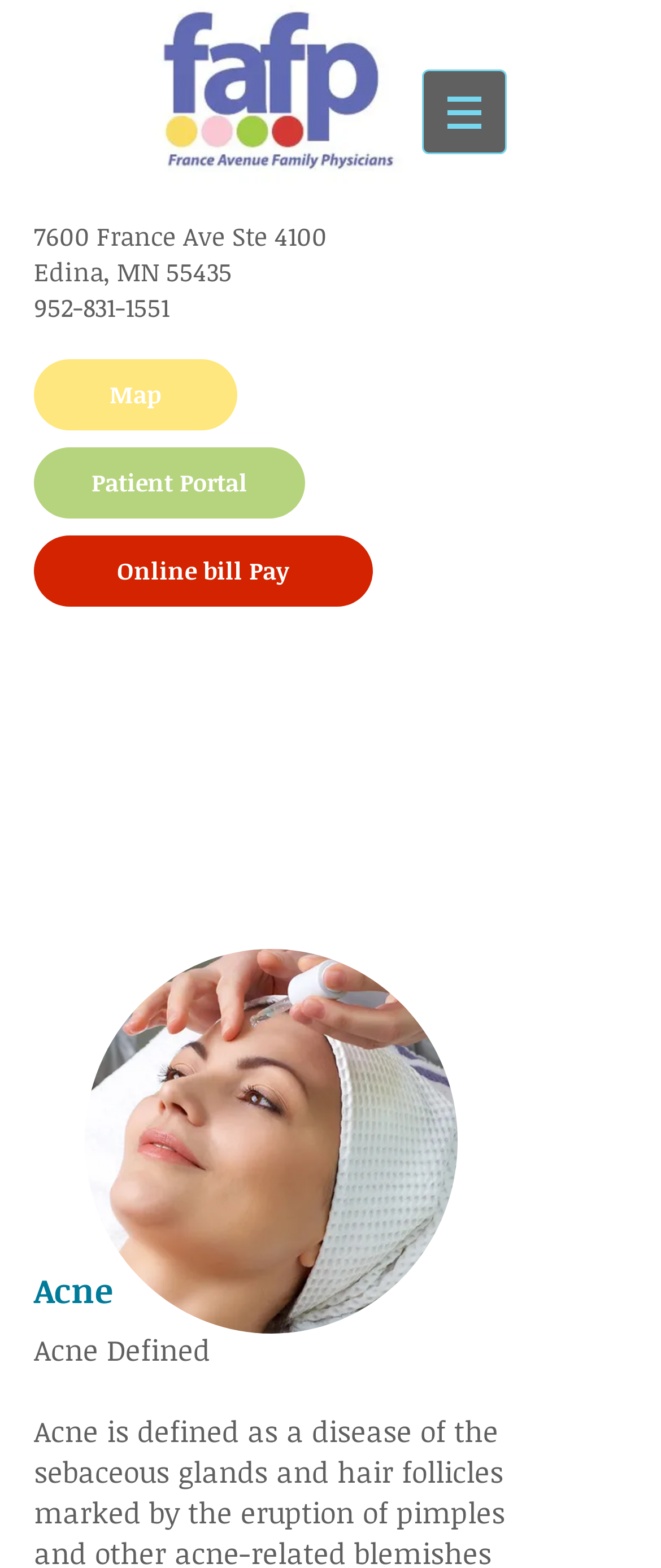What is the image on the webpage about?
Kindly answer the question with as much detail as you can.

I inferred the topic of the image by looking at its bounding box coordinates [0.128, 0.605, 0.692, 0.851] and its position on the webpage, which is near the heading 'Acne', suggesting that it is related to facial acne.